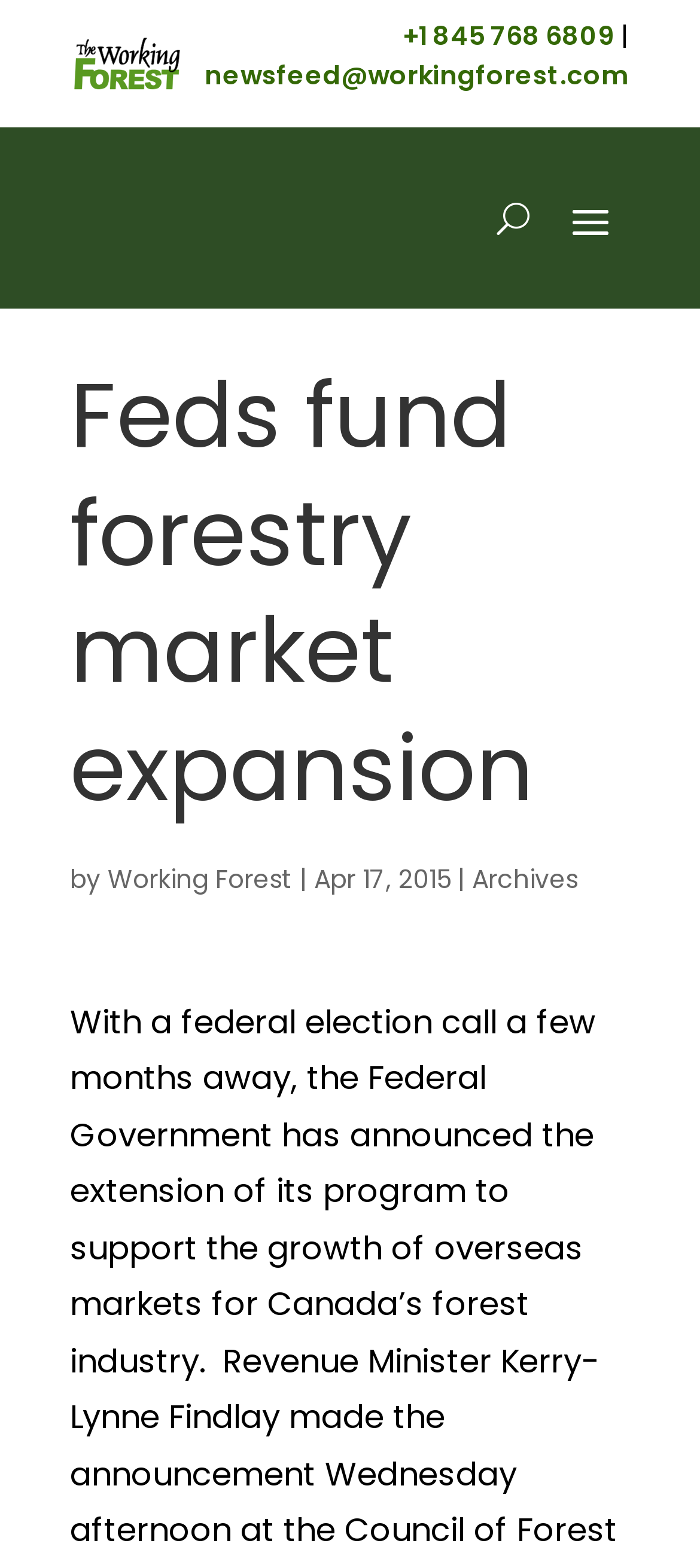Extract the bounding box coordinates for the HTML element that matches this description: "Working Forest". The coordinates should be four float numbers between 0 and 1, i.e., [left, top, right, bottom].

[0.154, 0.55, 0.418, 0.573]